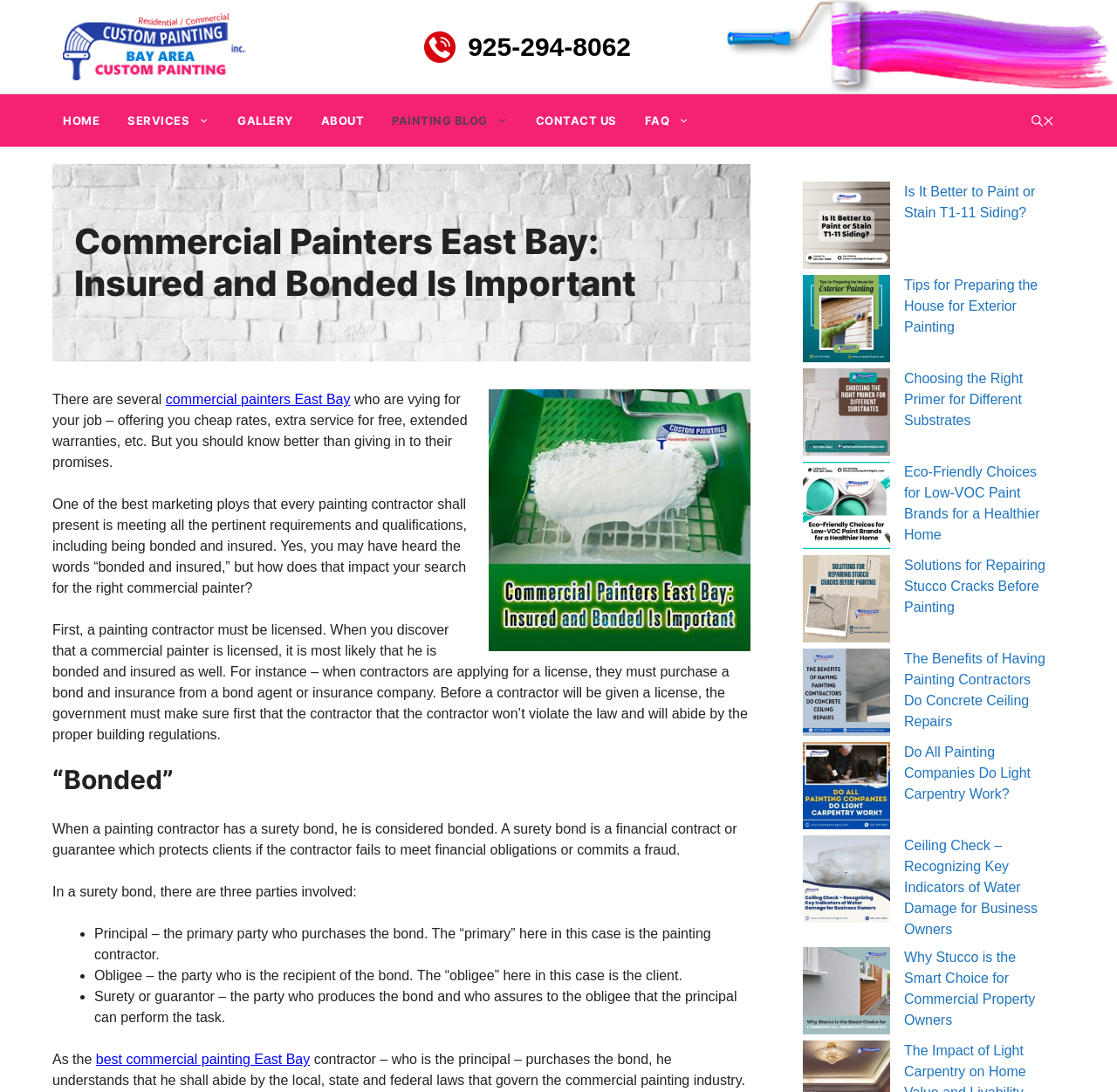Please identify the bounding box coordinates of the element I need to click to follow this instruction: "Read the 'FAQ' section".

[0.577, 0.104, 0.599, 0.117]